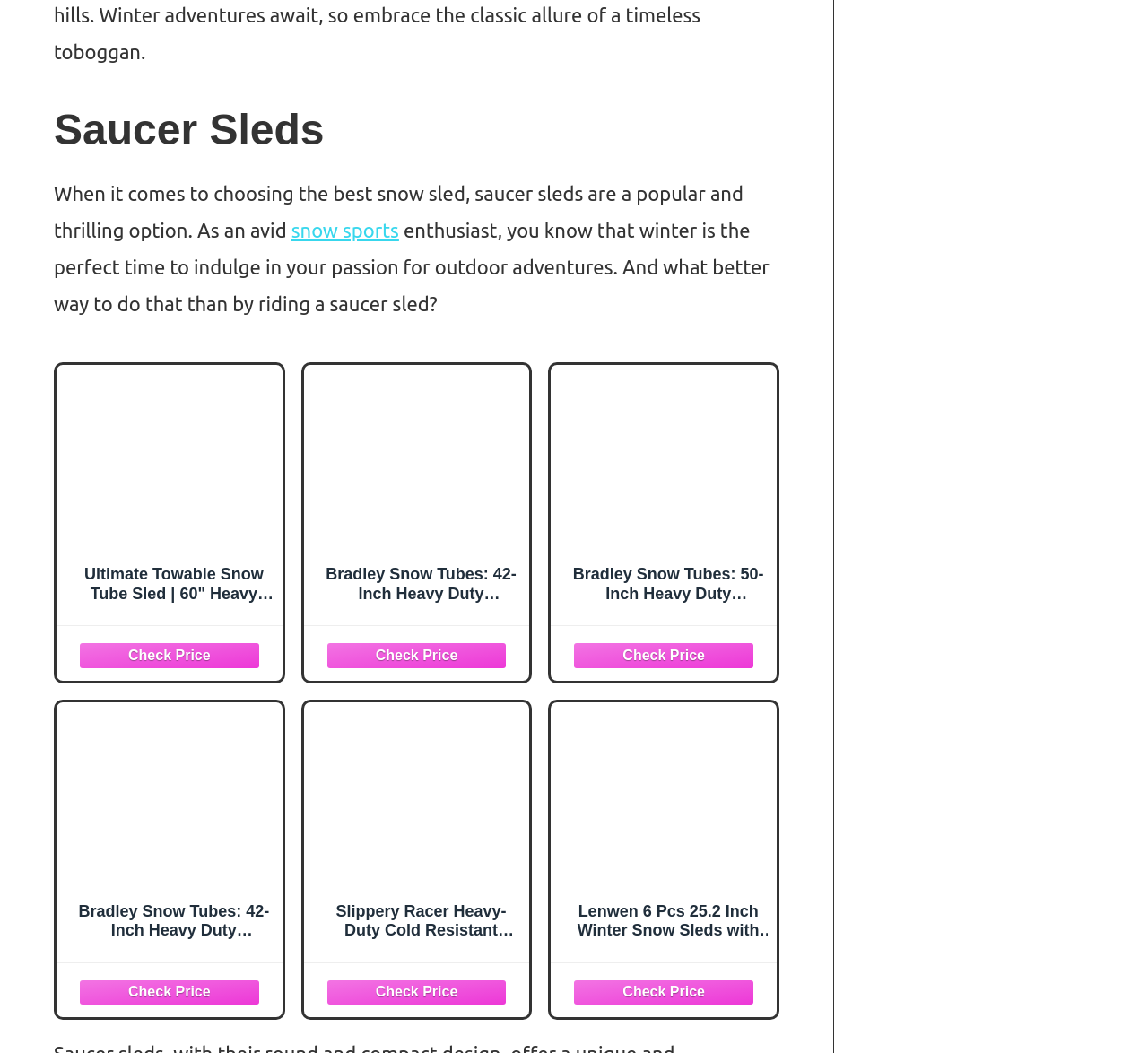Provide the bounding box coordinates in the format (top-left x, top-left y, bottom-right x, bottom-right y). All values are floating point numbers between 0 and 1. Determine the bounding box coordinate of the UI element described as: aria-label="Check Price"

[0.492, 0.922, 0.665, 0.958]